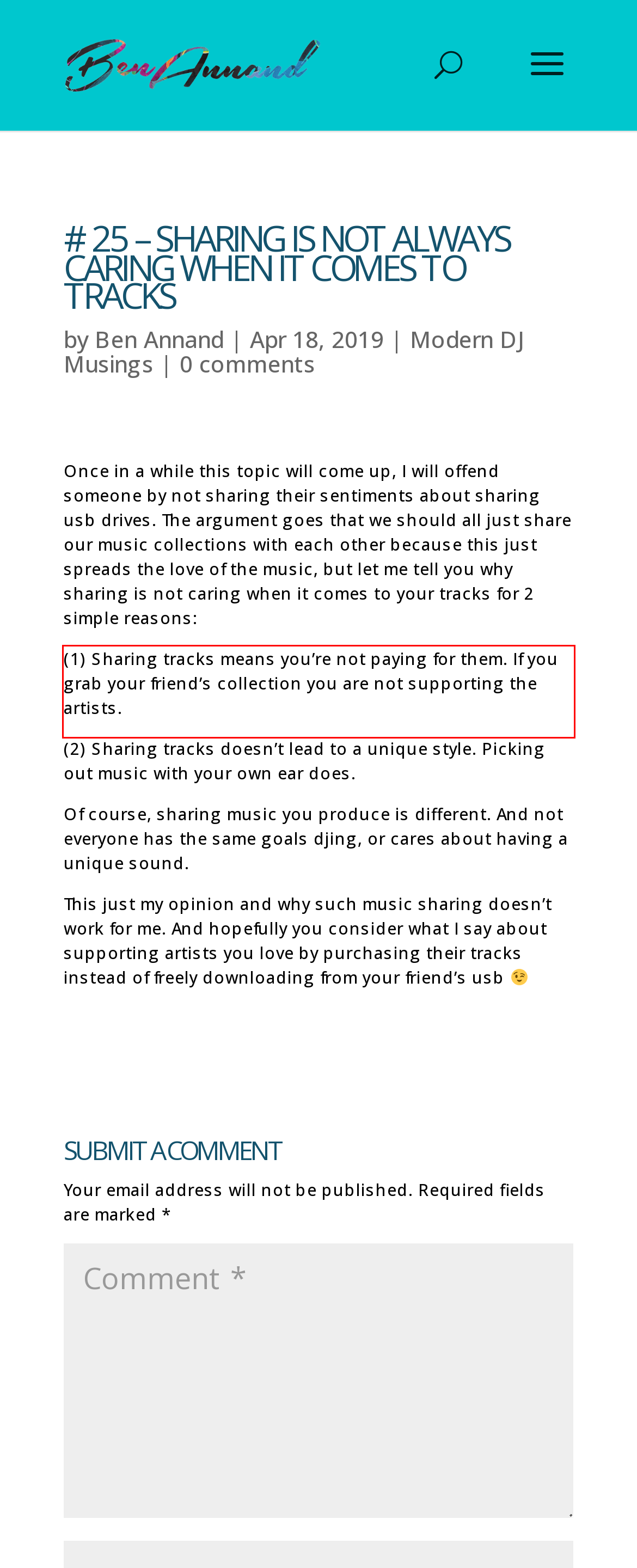You are given a screenshot with a red rectangle. Identify and extract the text within this red bounding box using OCR.

(1) Sharing tracks means you’re not paying for them. If you grab your friend’s collection you are not supporting the artists.